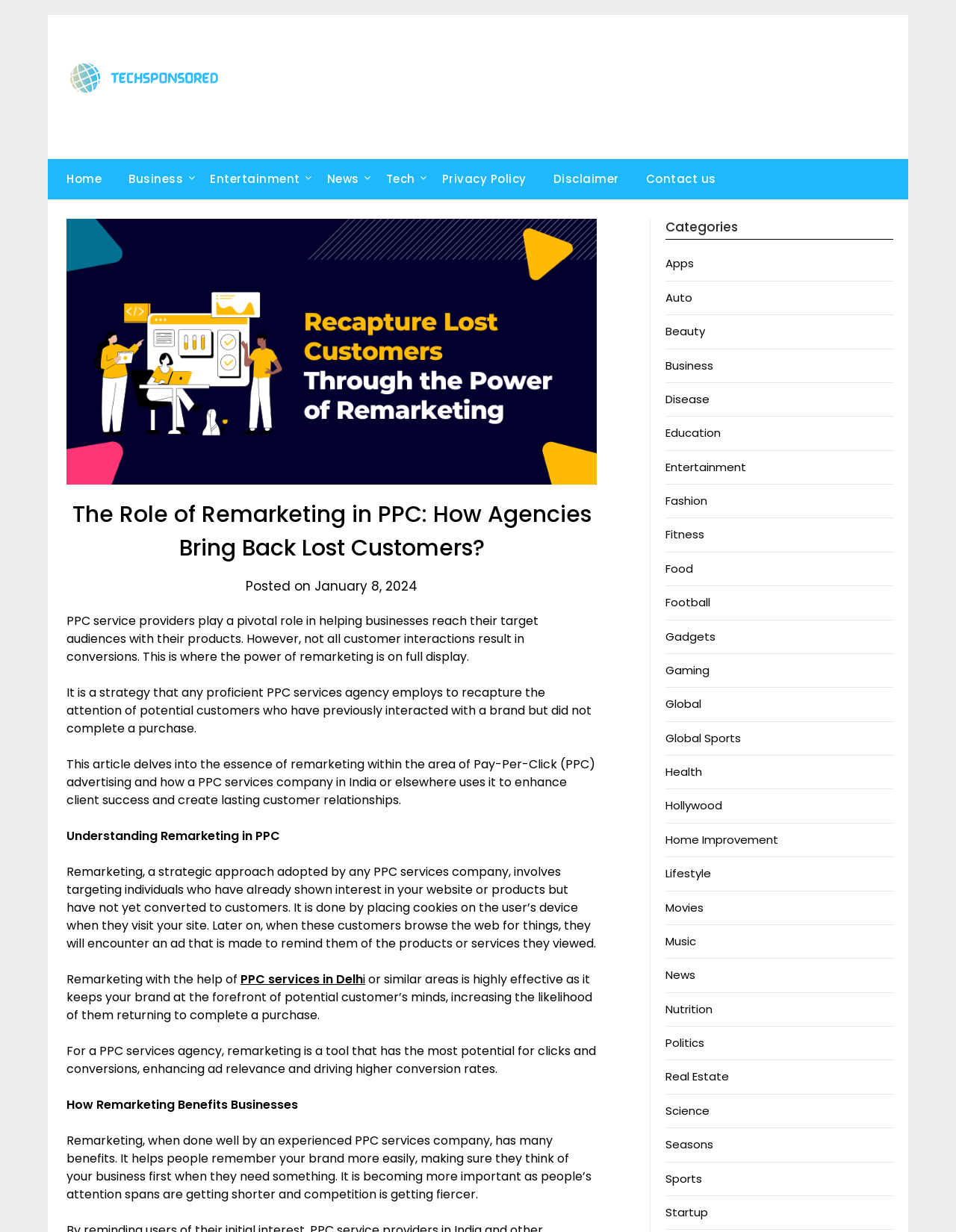Please determine the bounding box coordinates, formatted as (top-left x, top-left y, bottom-right x, bottom-right y), with all values as floating point numbers between 0 and 1. Identify the bounding box of the region described as: PPC services in Delhi

[0.252, 0.788, 0.382, 0.802]